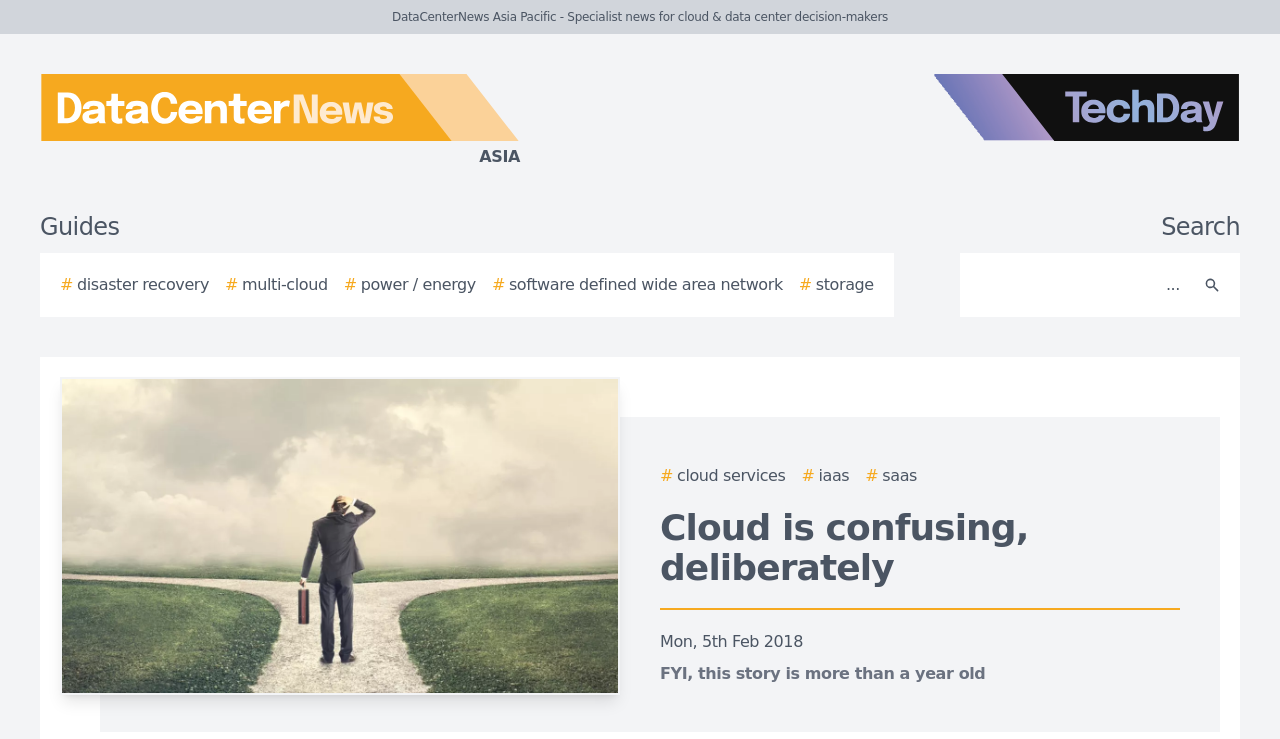Offer a detailed explanation of the webpage layout and contents.

The webpage appears to be an article from DataCenterNews Asia Pacific, a specialist news site for cloud and data center decision-makers. At the top left, there is a logo of DataCenterNews Asia Pacific, accompanied by a link to the site. On the top right, there is a logo of TechDay. 

Below the logos, there are several navigation links, including "Guides" and "Search". The "Guides" section has five links to different topics, including disaster recovery, multi-cloud, power/energy, software-defined wide area network, and storage. The "Search" section has a text box and a search button.

The main content of the article is titled "Cloud is confusing, deliberately", which is a heading that spans across the top half of the page. Below the title, there is a publication date, "Mon, 5th Feb 2018", and a note indicating that the story is more than a year old. 

To the left of the title, there is a story image. There are also three links related to cloud services, IaaS, and SaaS, positioned below the title. The article's content is not explicitly described in the accessibility tree, but it likely discusses the confusion surrounding cloud services, specifically IaaS and SaaS, and how Oracle and SAP's term overuse contributes to this confusion.